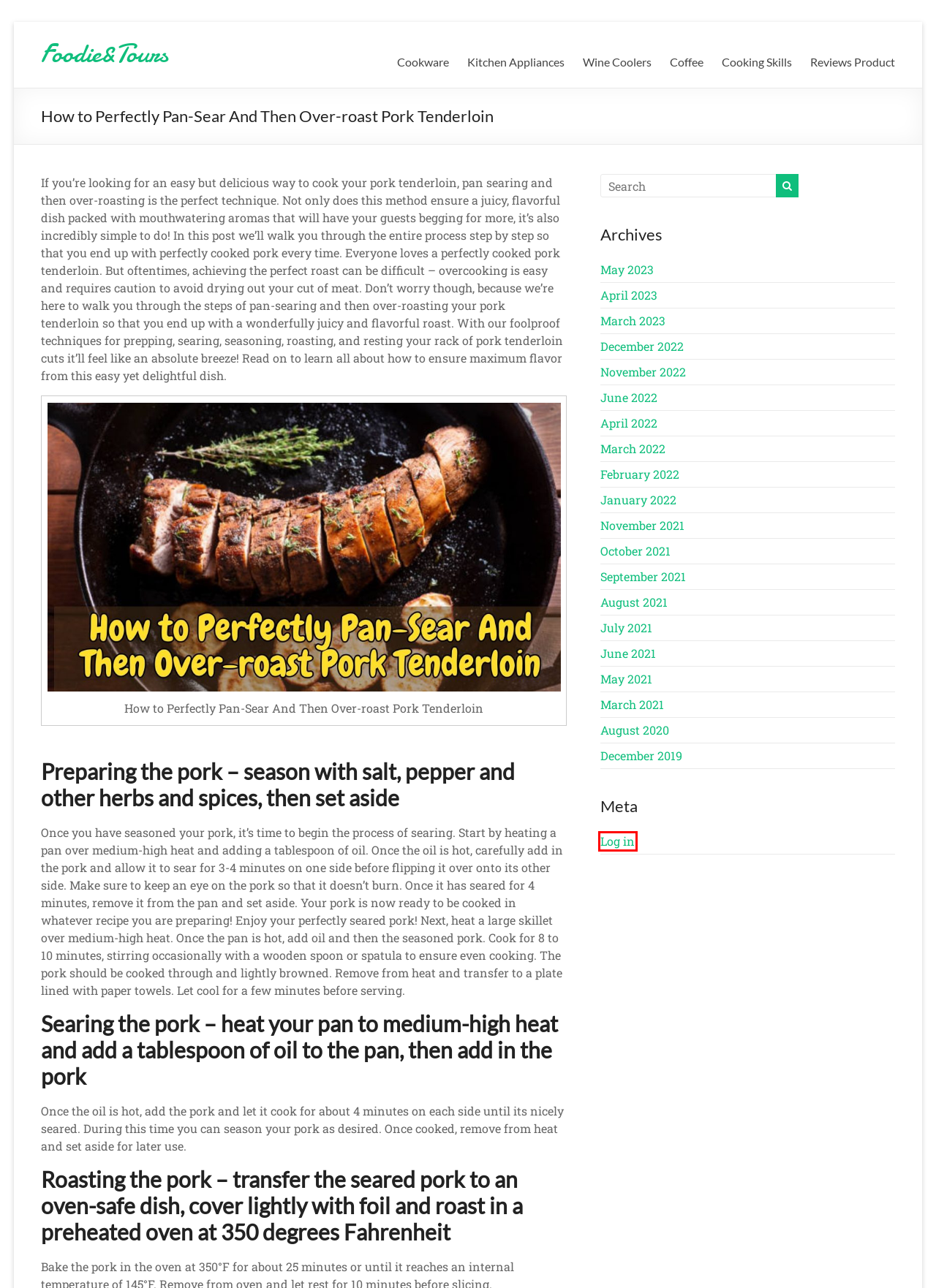Observe the webpage screenshot and focus on the red bounding box surrounding a UI element. Choose the most appropriate webpage description that corresponds to the new webpage after clicking the element in the bounding box. Here are the candidates:
A. April 2022 - Foodie&Tours
B. August 2021 - Foodie&Tours
C. Log In ‹ Foodie&Tours — WordPress
D. October 2021 - Foodie&Tours
E. March 2021 - Foodie&Tours
F. December 2022 - Foodie&Tours
G. June 2021 - Foodie&Tours
H. September 2021 - Foodie&Tours

C